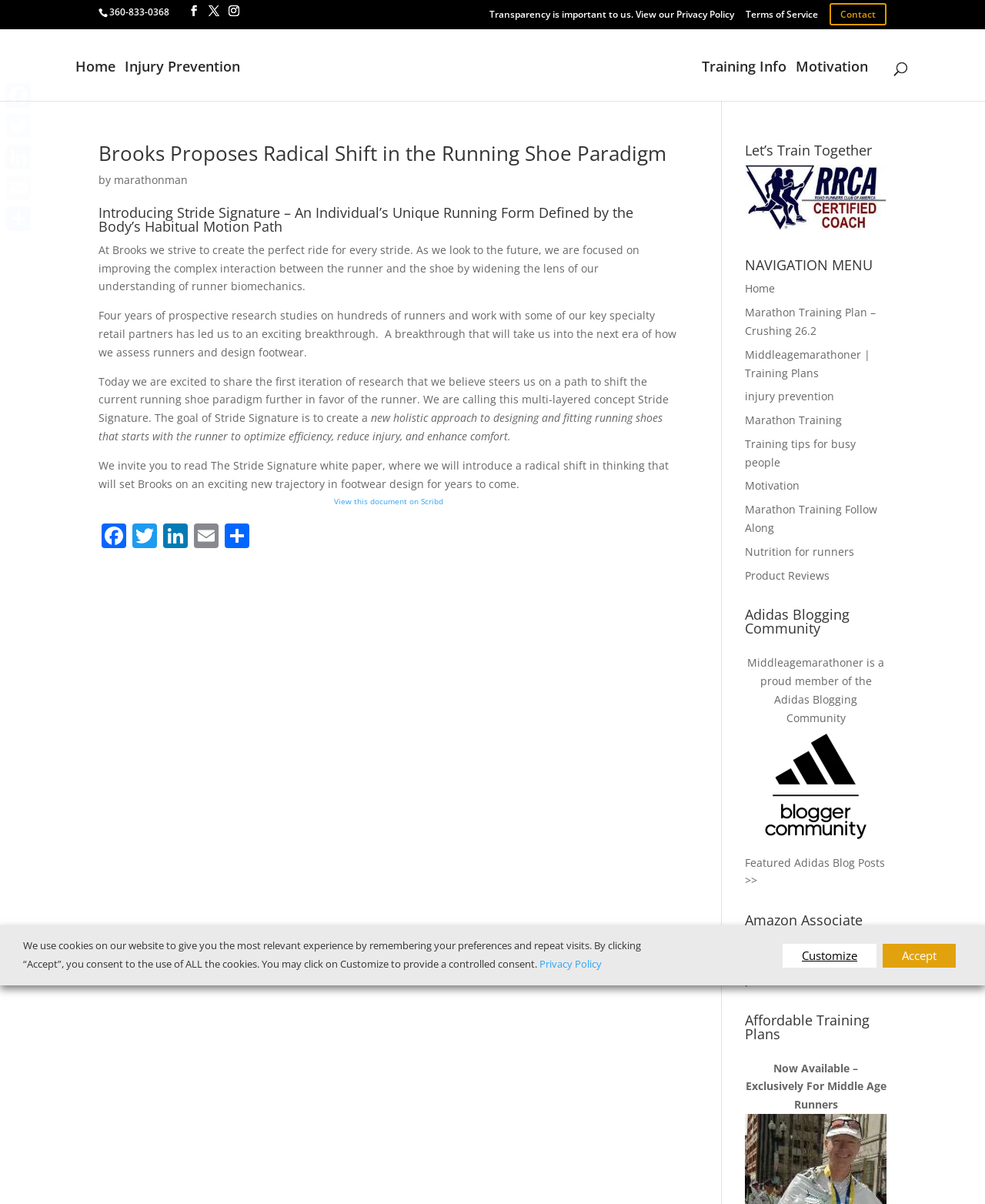Give a one-word or short phrase answer to the question: 
How many social media links are there on the webpage?

5